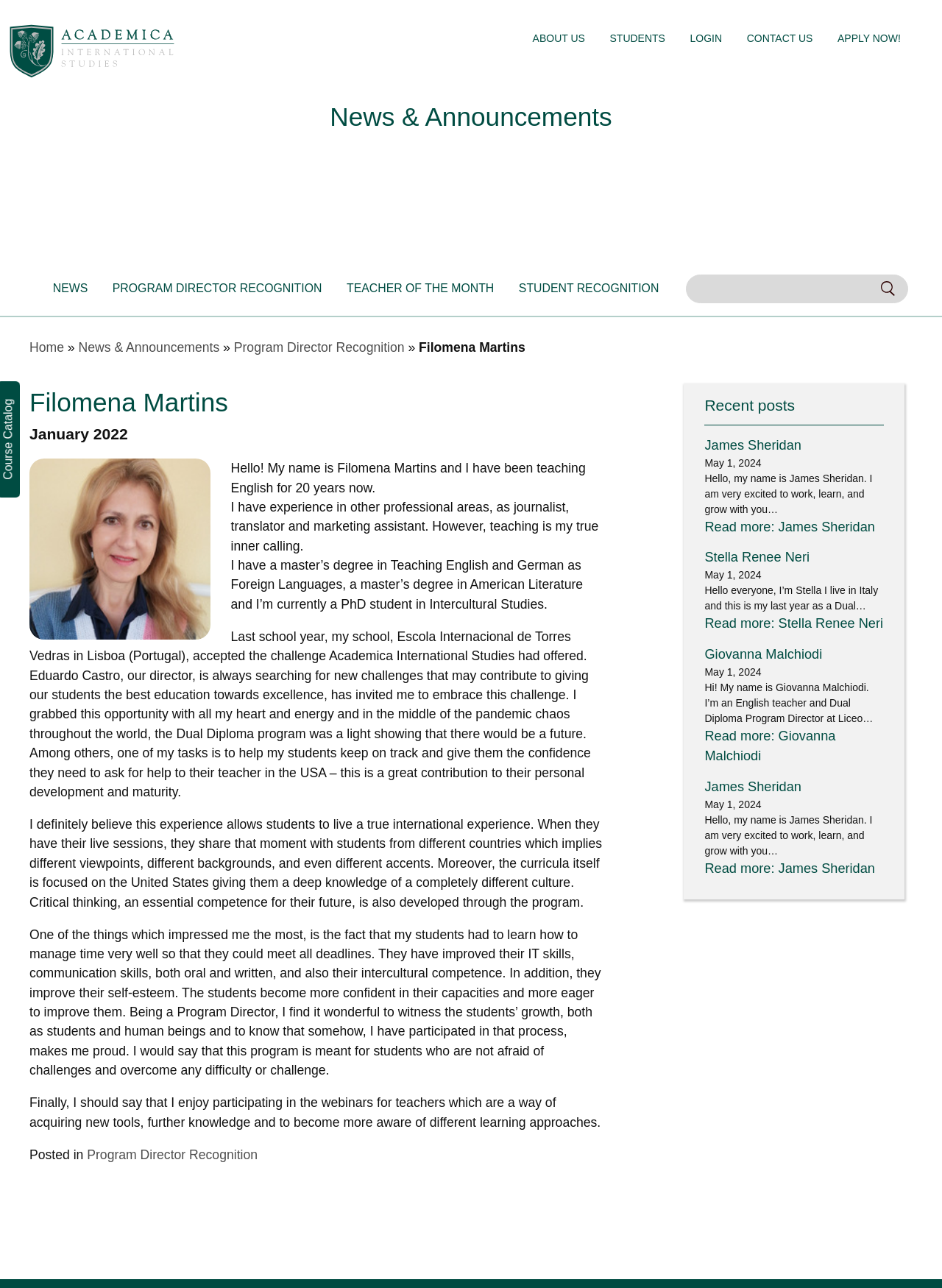Using the element description provided, determine the bounding box coordinates in the format (top-left x, top-left y, bottom-right x, bottom-right y). Ensure that all values are floating point numbers between 0 and 1. Element description: alt="Search"

[0.927, 0.215, 0.959, 0.233]